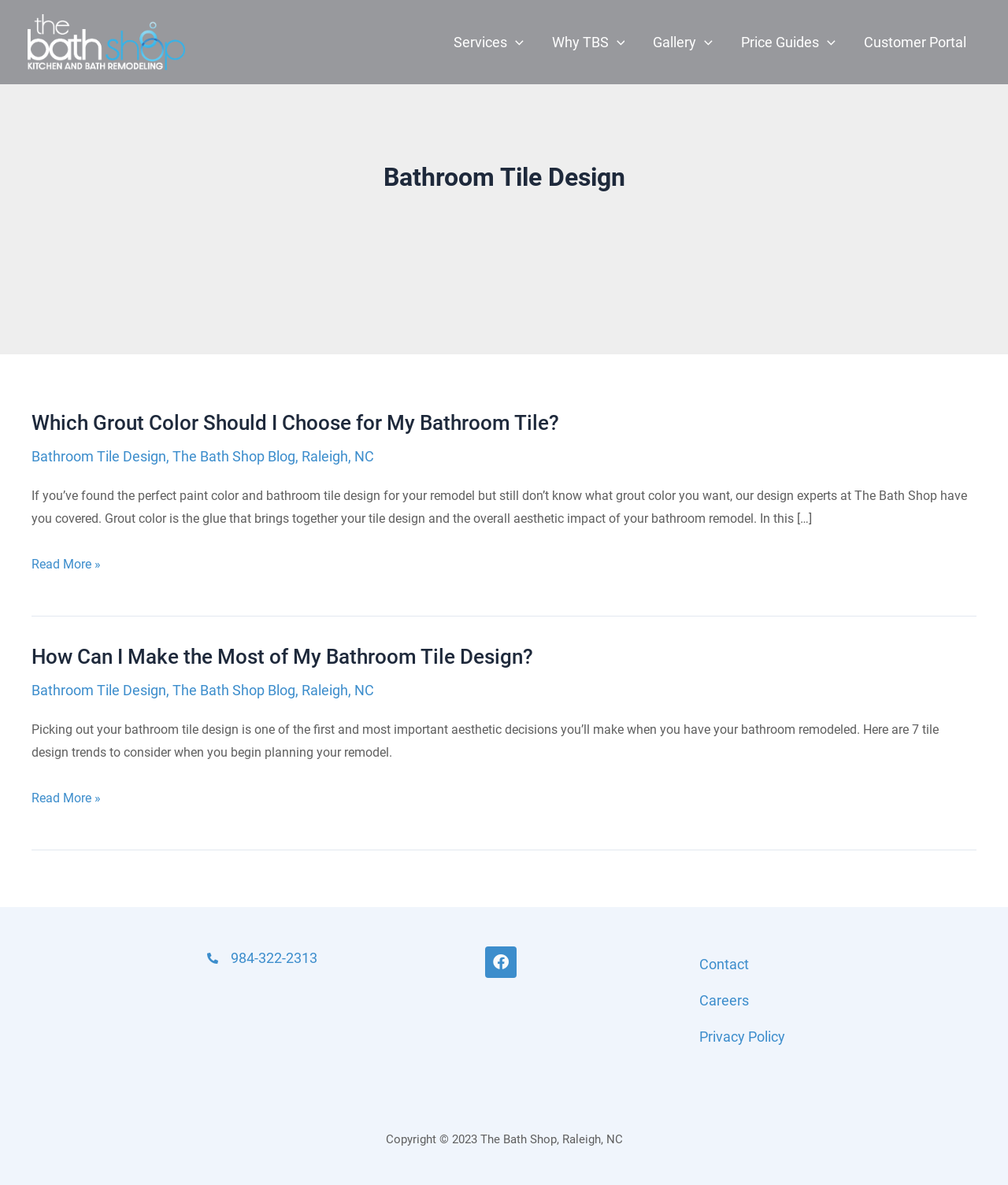Please find the bounding box coordinates of the clickable region needed to complete the following instruction: "Contact The Bath Shop". The bounding box coordinates must consist of four float numbers between 0 and 1, i.e., [left, top, right, bottom].

[0.678, 0.799, 0.795, 0.829]